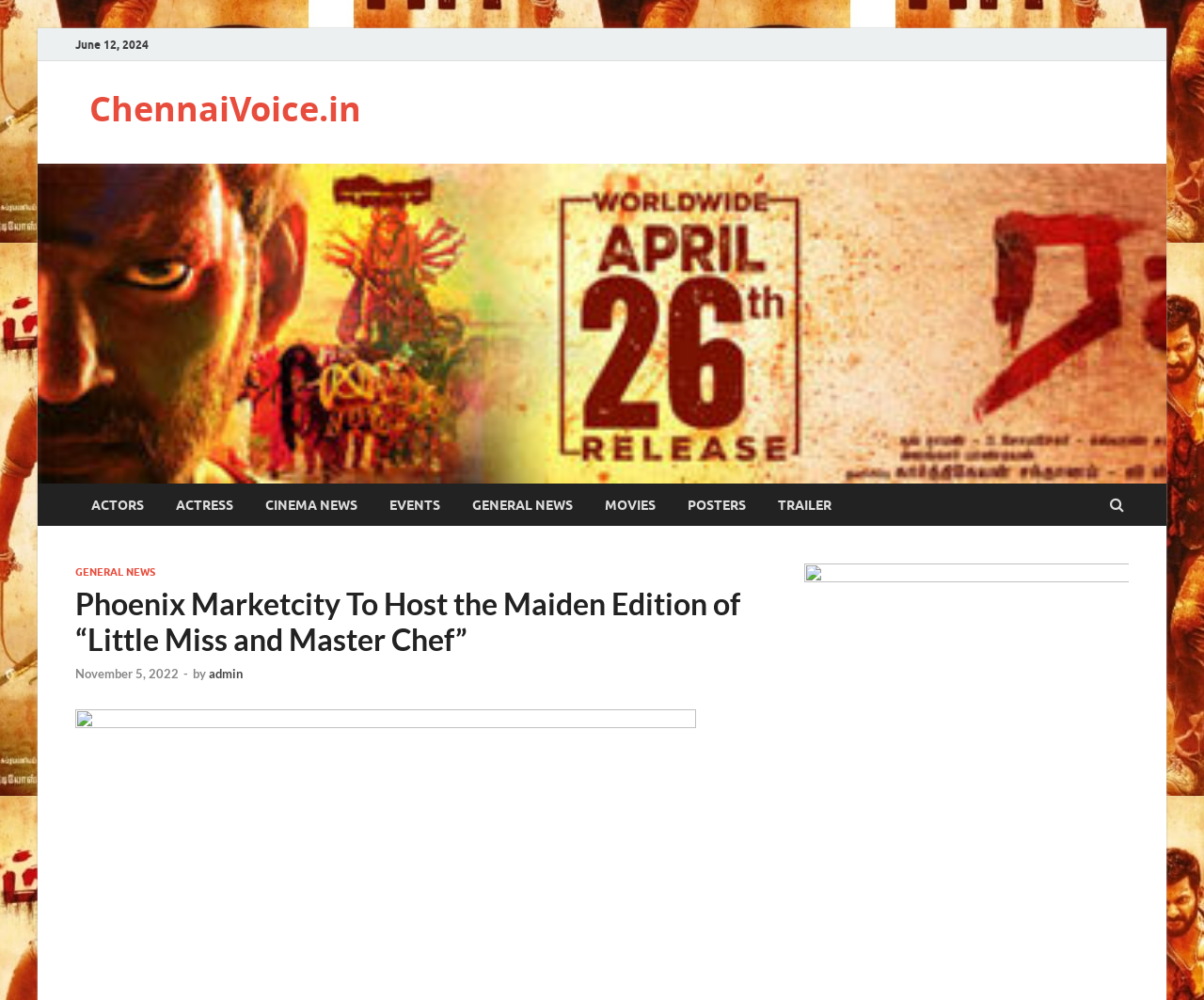Please give a succinct answer using a single word or phrase:
What is the event being hosted by Phoenix Marketcity?

Little Miss and Master Chef